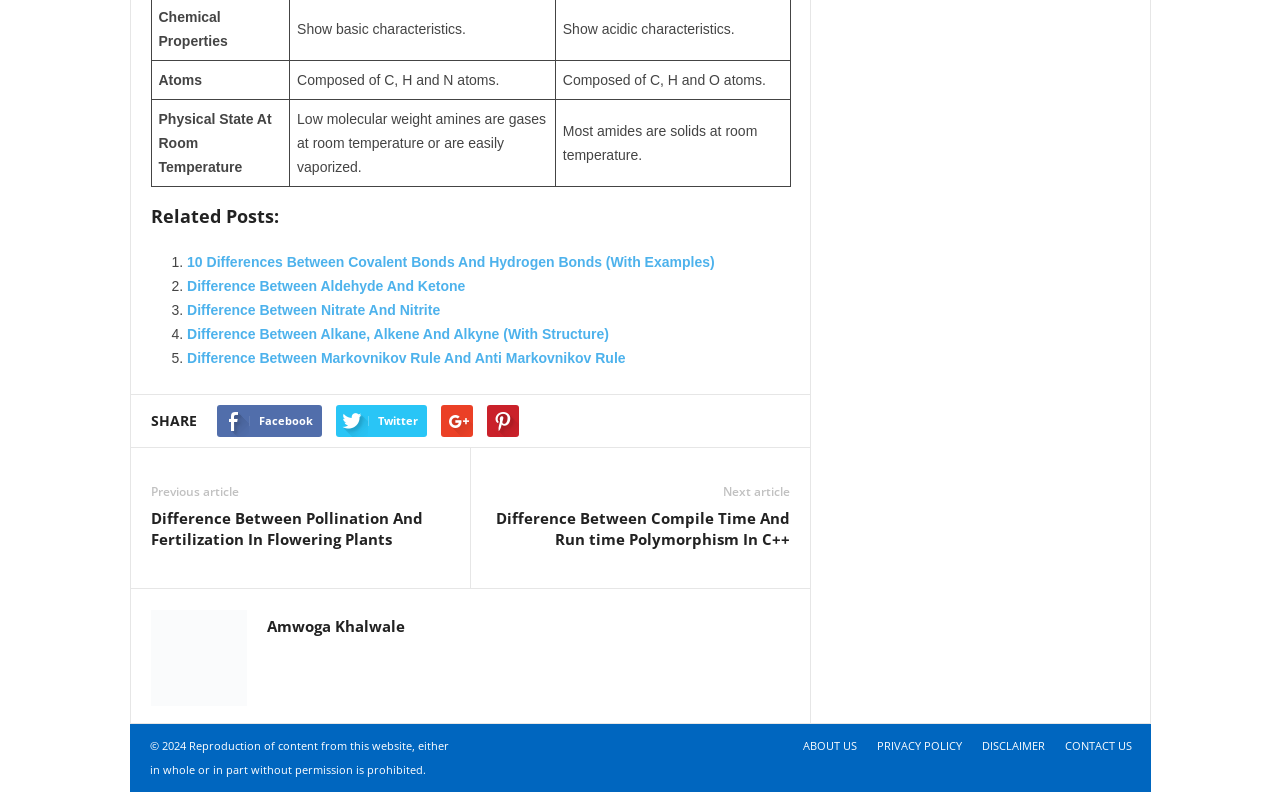What is the physical state of low molecular weight amines at room temperature?
Analyze the image and deliver a detailed answer to the question.

According to the webpage, in the section 'Physical State At Room Temperature', it is mentioned that 'Low molecular weight amines are gases at room temperature or are easily vaporized.'